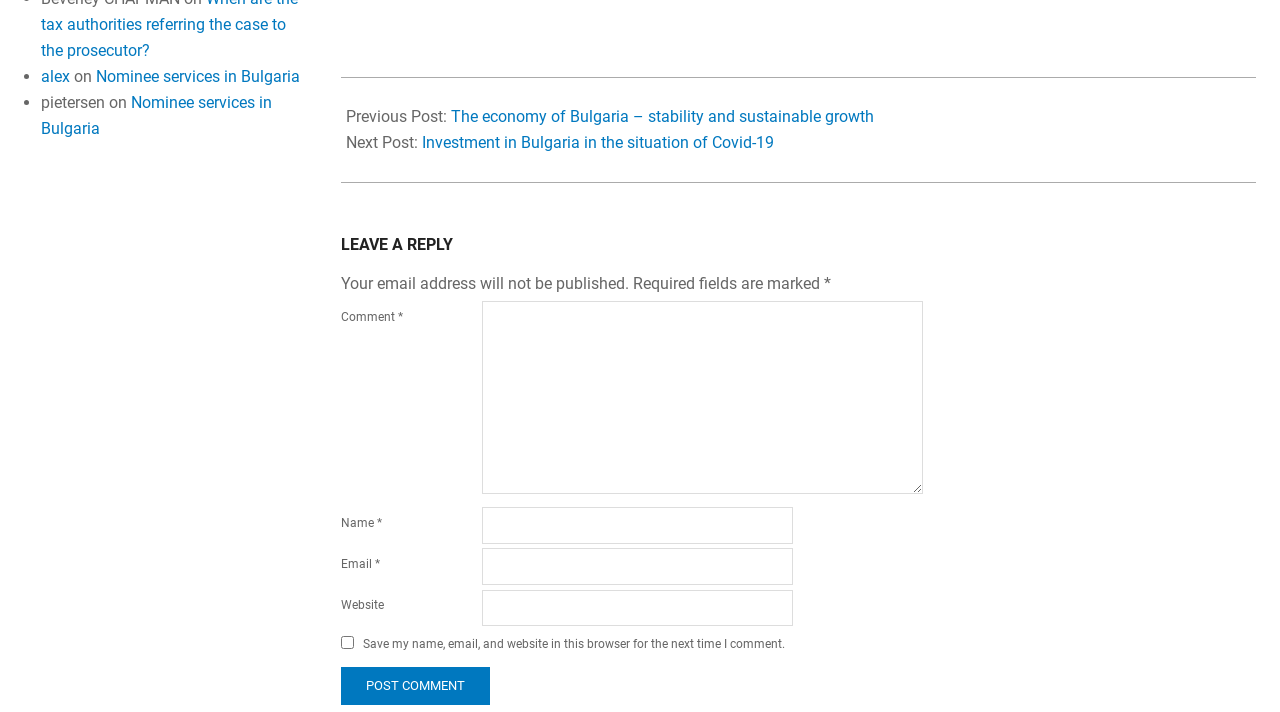Show me the bounding box coordinates of the clickable region to achieve the task as per the instruction: "Enter a comment in the text field".

[0.377, 0.423, 0.721, 0.694]